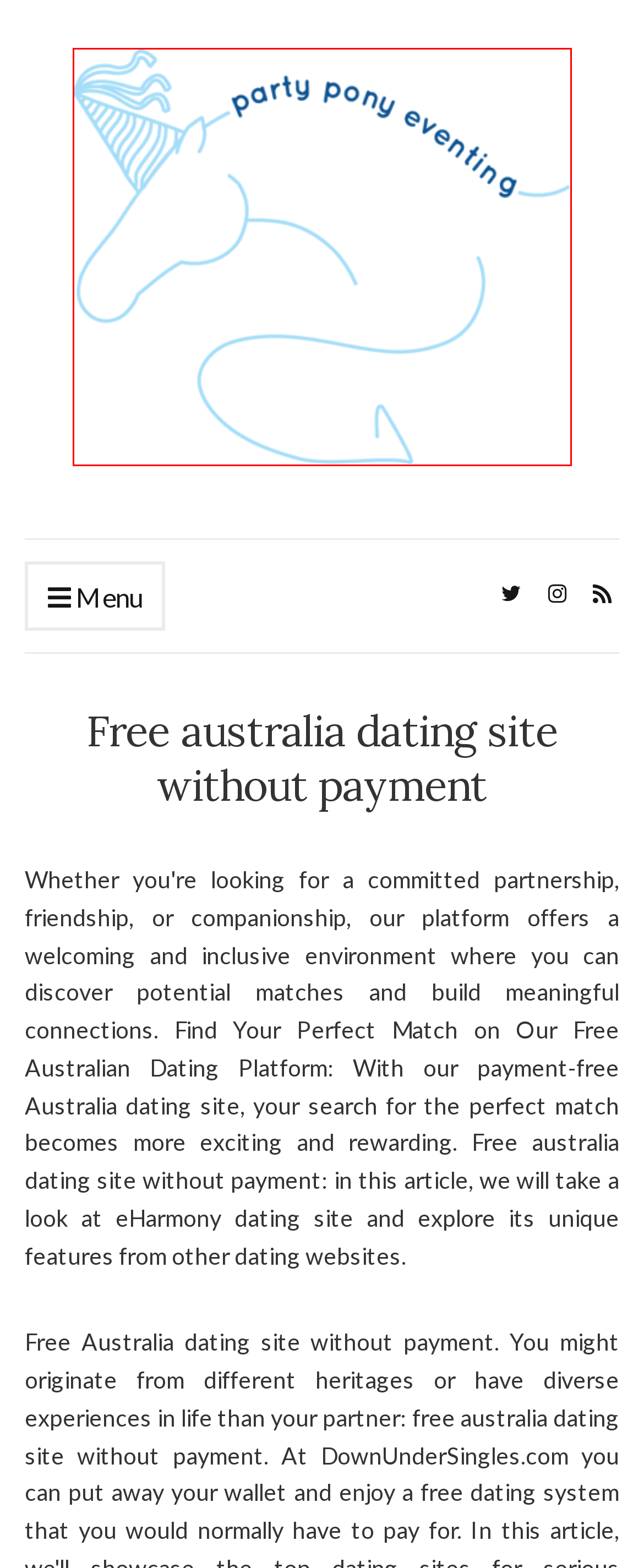You are given a screenshot of a webpage with a red rectangle bounding box. Choose the best webpage description that matches the new webpage after clicking the element in the bounding box. Here are the candidates:
A. About the Horse – Party Pony Eventing
B. Tinder vs online dating – Party Pony Eventing
C. International dating site free – Party Pony Eventing
D. Hud dating – Party Pony Eventing
E. Matchmaking san diego – Party Pony Eventing
F. Iggy – Party Pony Eventing
G. Party Pony Eventing
H. Sample Page – Party Pony Eventing

G